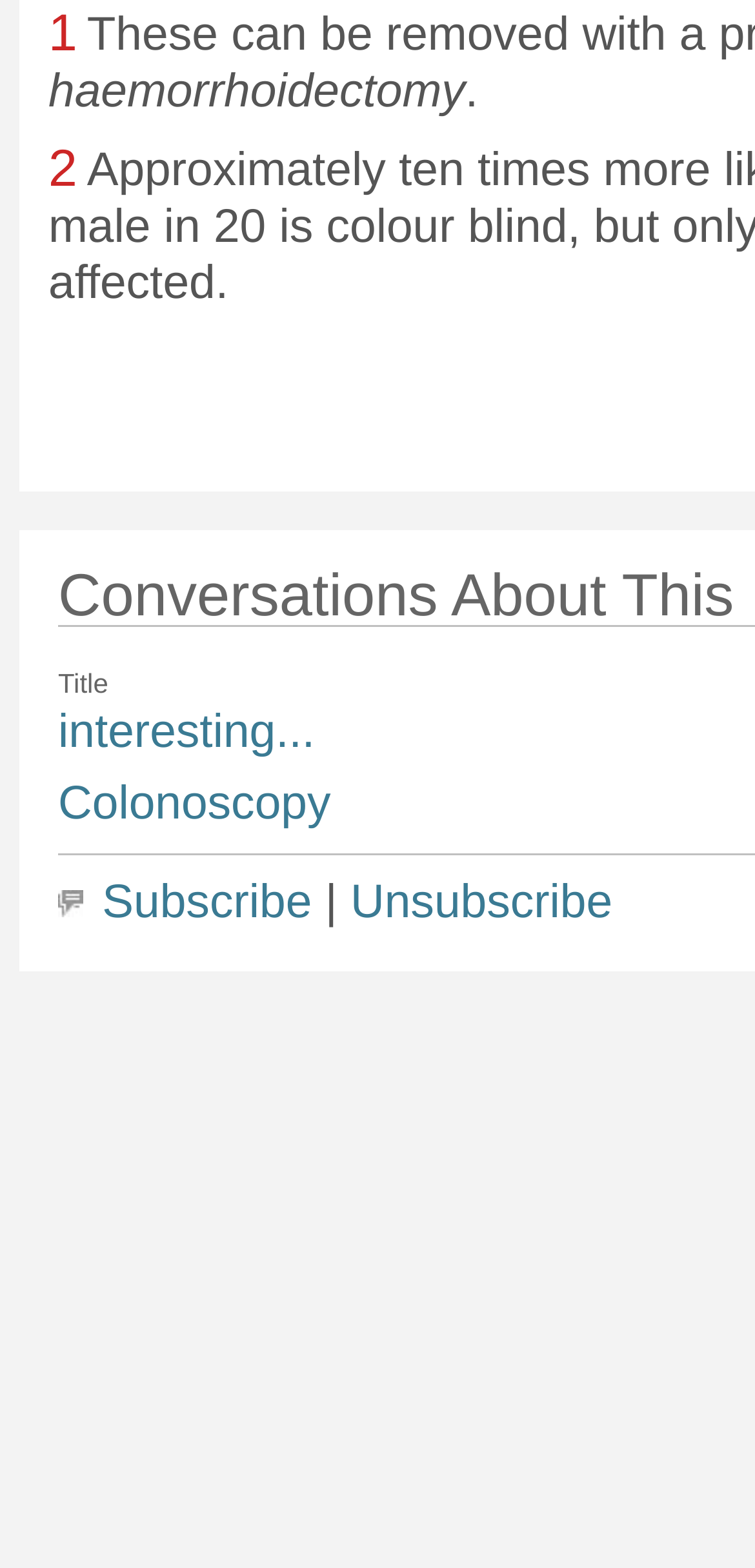Given the description "How to Contribute", provide the bounding box coordinates of the corresponding UI element.

[0.09, 0.691, 0.377, 0.71]